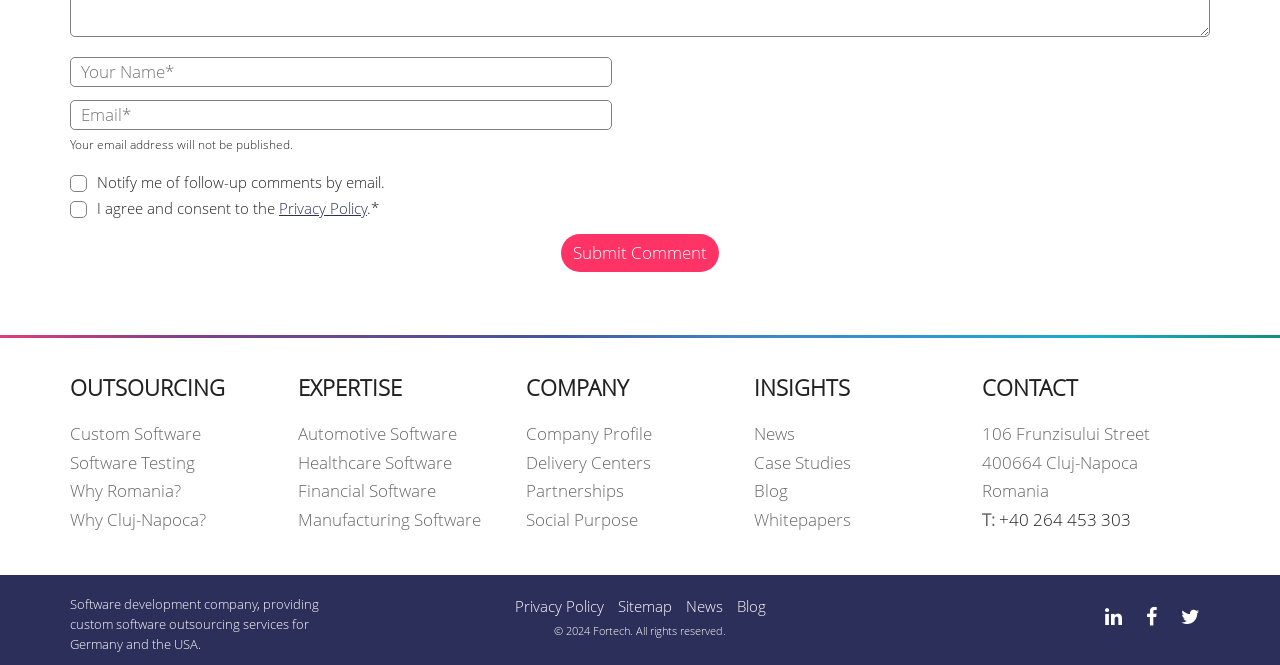Reply to the question below using a single word or brief phrase:
What is the location of the company?

Cluj-Napoca, Romania